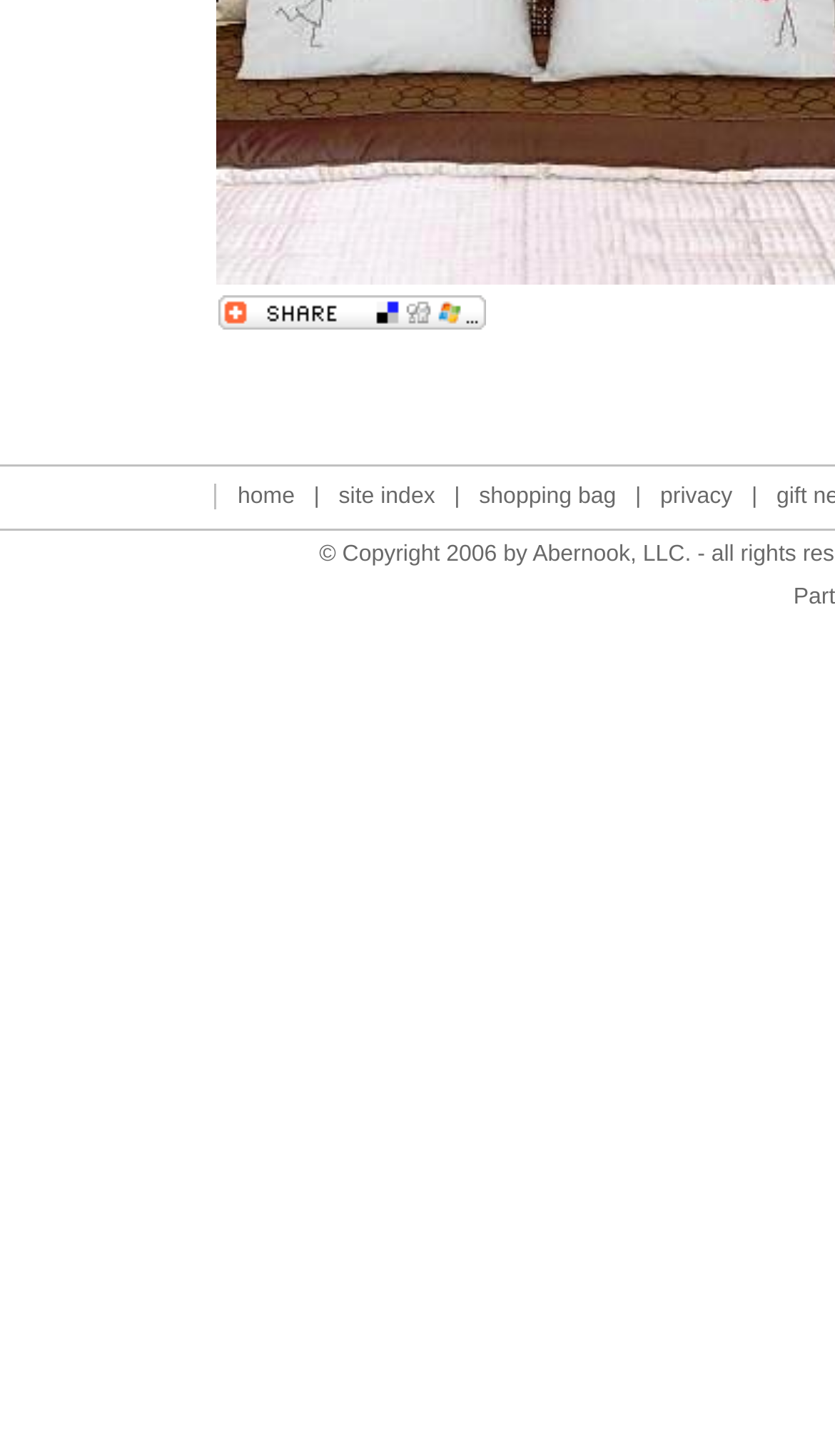Given the description: "privacy", determine the bounding box coordinates of the UI element. The coordinates should be formatted as four float numbers between 0 and 1, [left, top, right, bottom].

[0.791, 0.482, 0.877, 0.5]